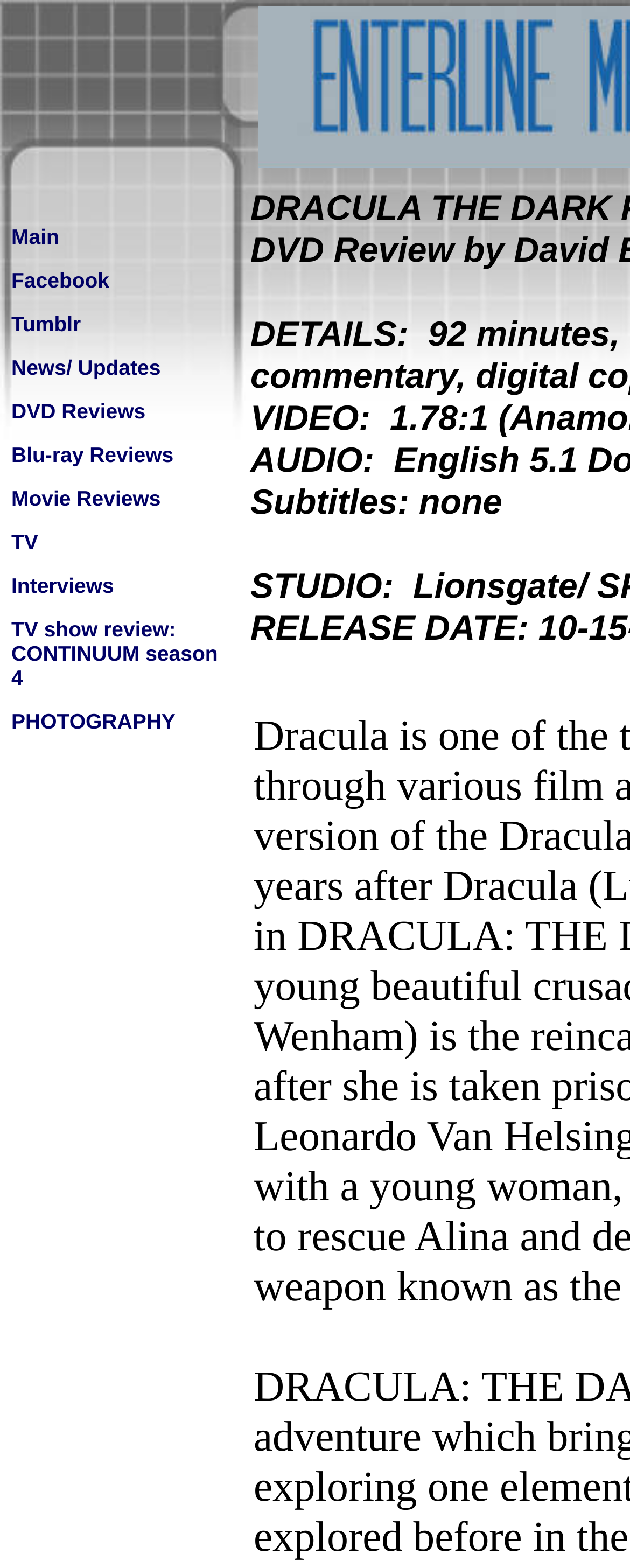Answer the question below with a single word or a brief phrase: 
Is there a category for TV show reviews?

Yes